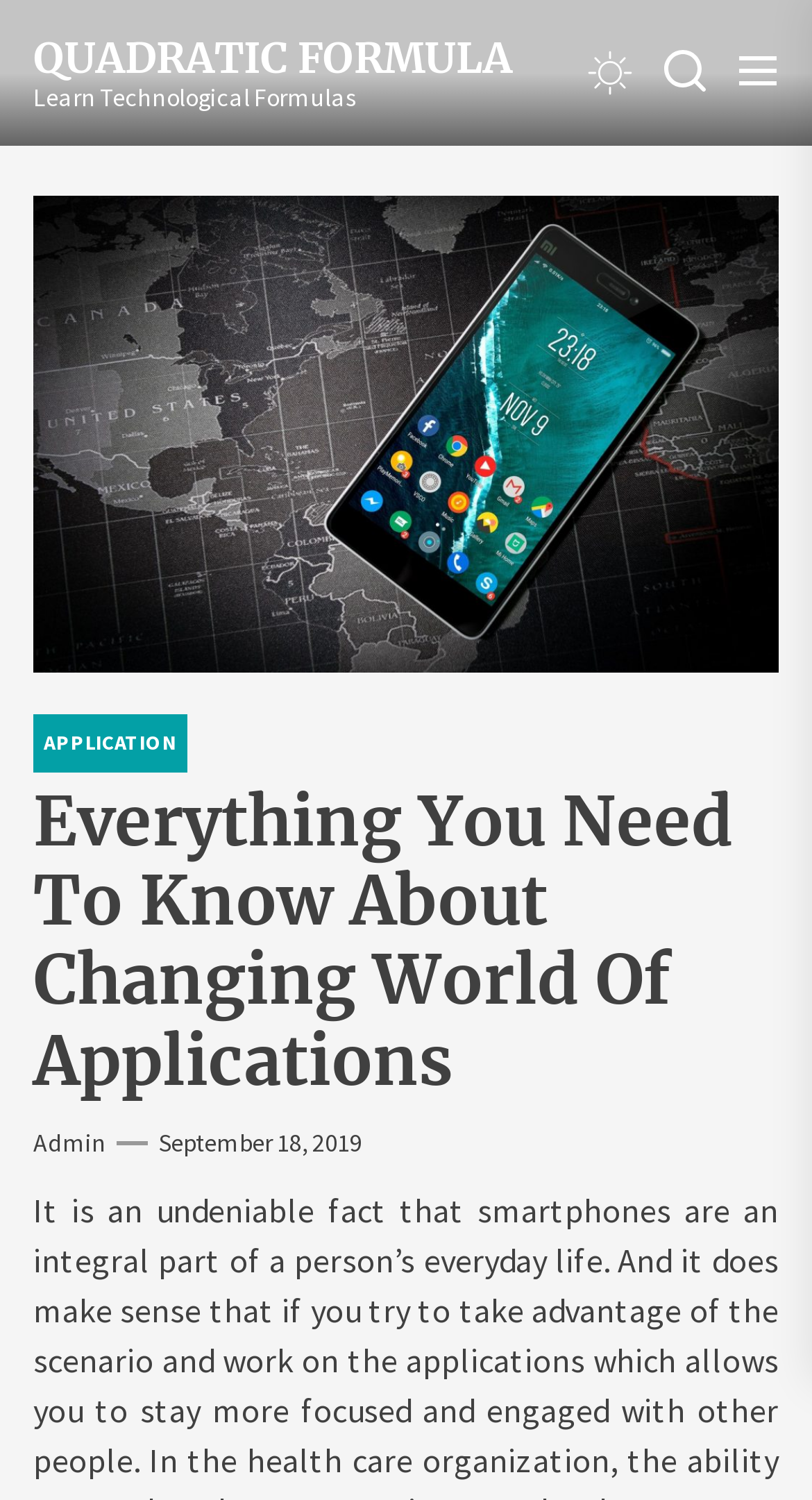Reply to the question with a single word or phrase:
How many links are in the header section?

2